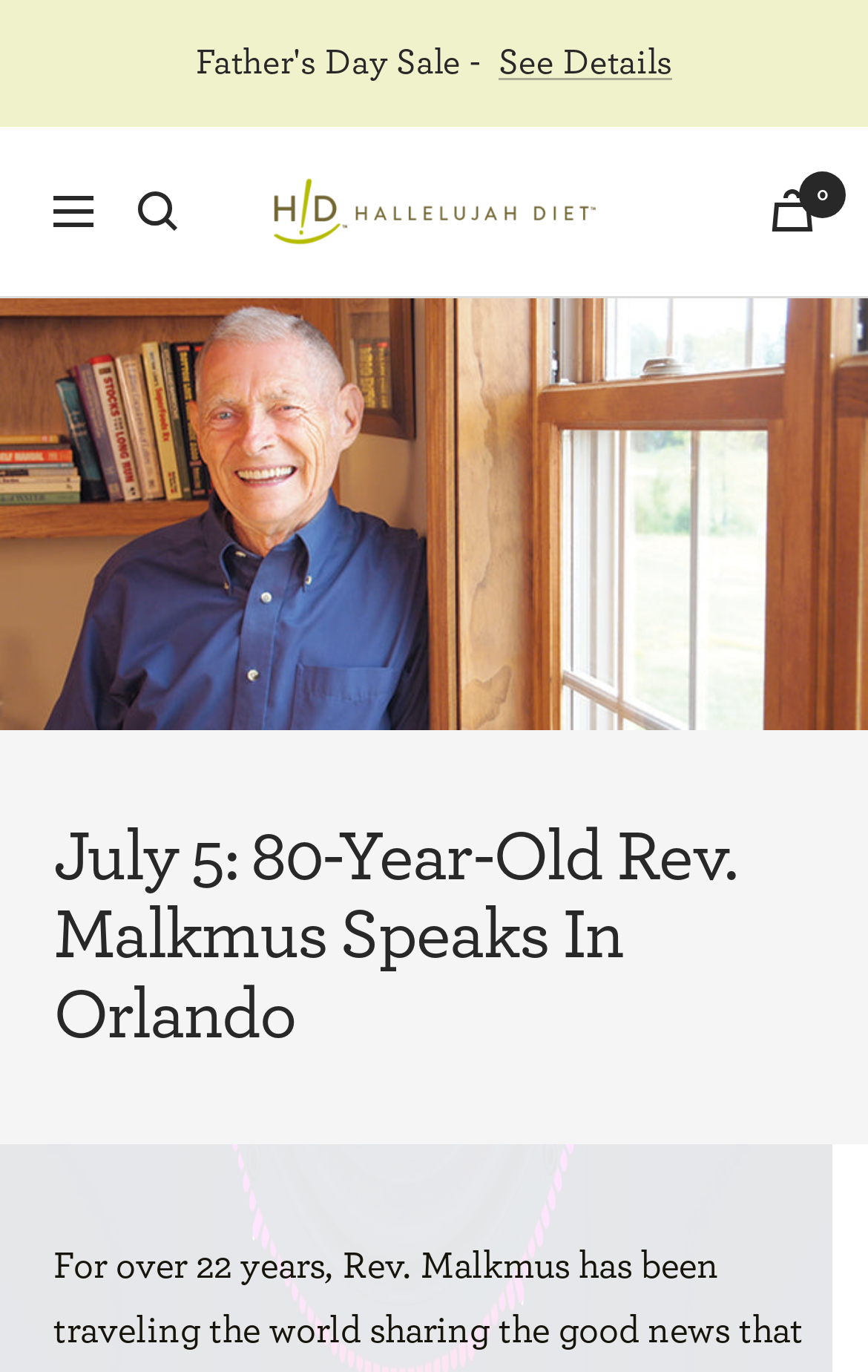Find the bounding box of the UI element described as: "Hallelujah Diet". The bounding box coordinates should be given as four float values between 0 and 1, i.e., [left, top, right, bottom].

[0.314, 0.125, 0.686, 0.183]